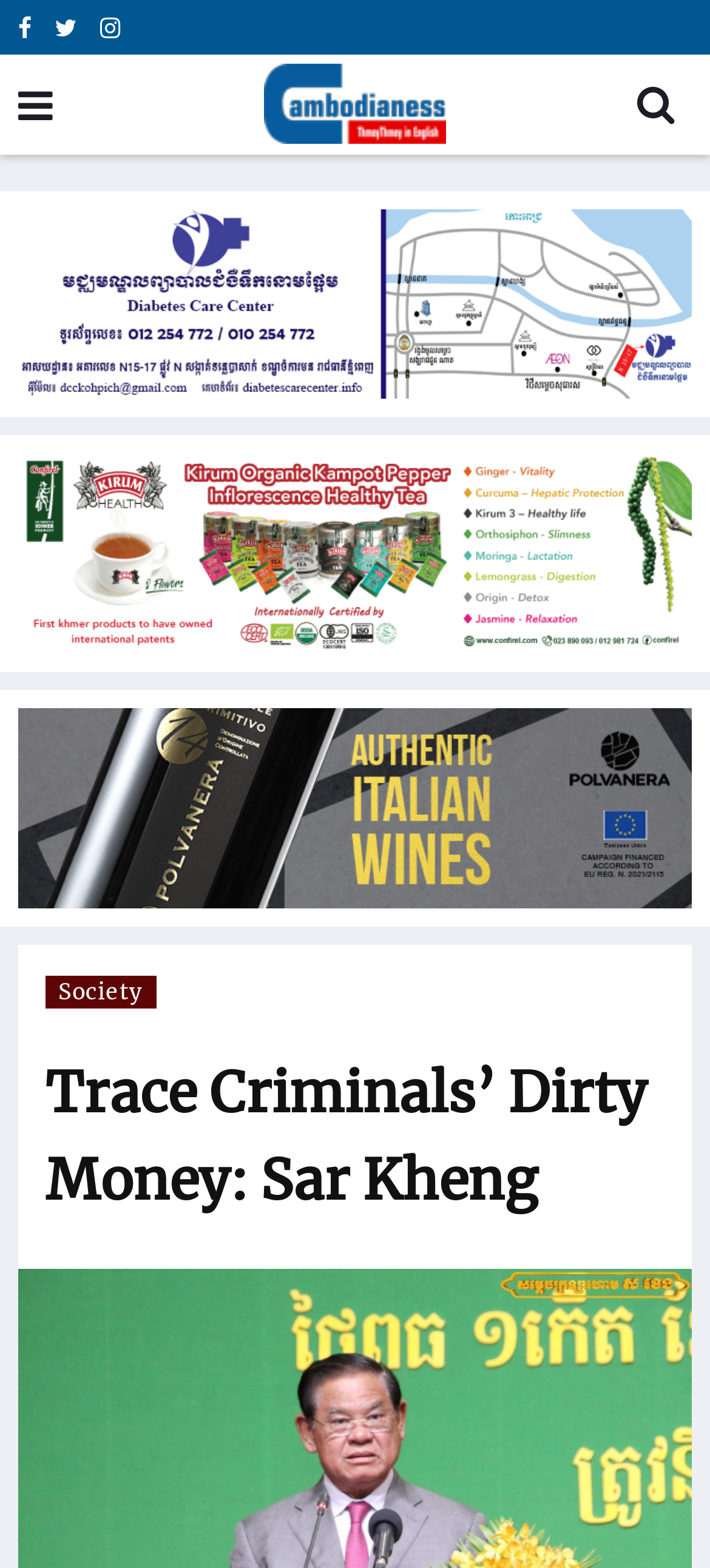Find the bounding box of the web element that fits this description: "Contact Us".

None